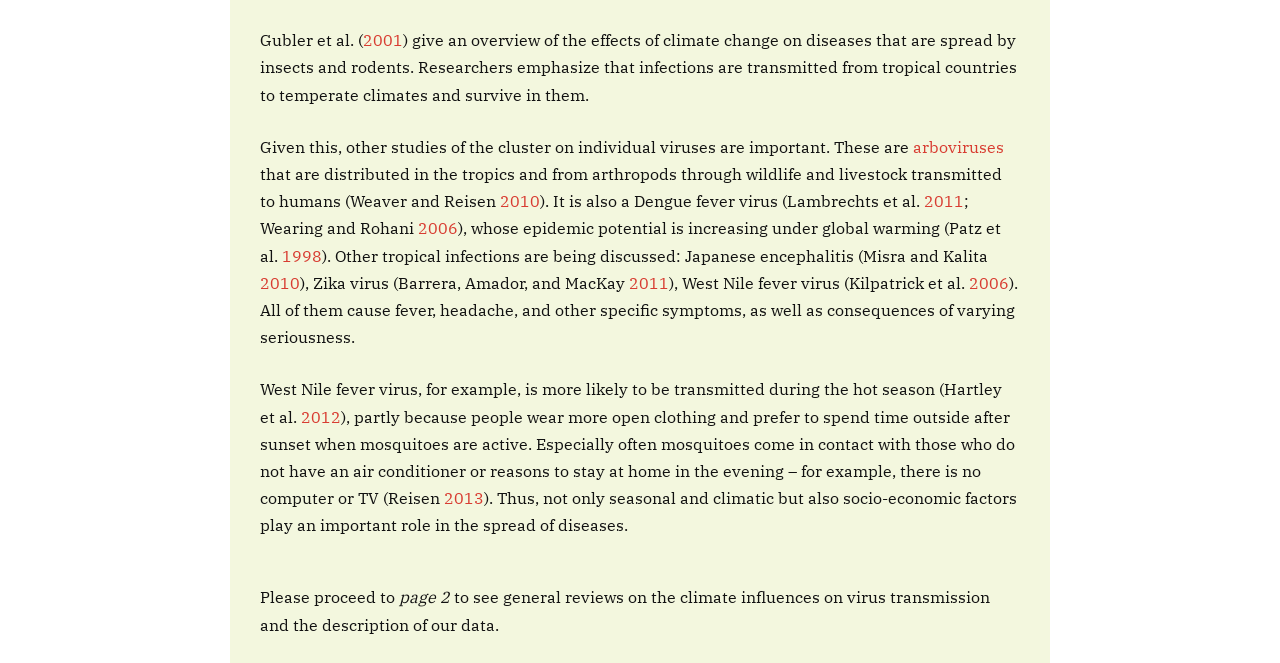Find the bounding box coordinates for the area that should be clicked to accomplish the instruction: "Click on the link '2010'".

[0.391, 0.288, 0.422, 0.319]